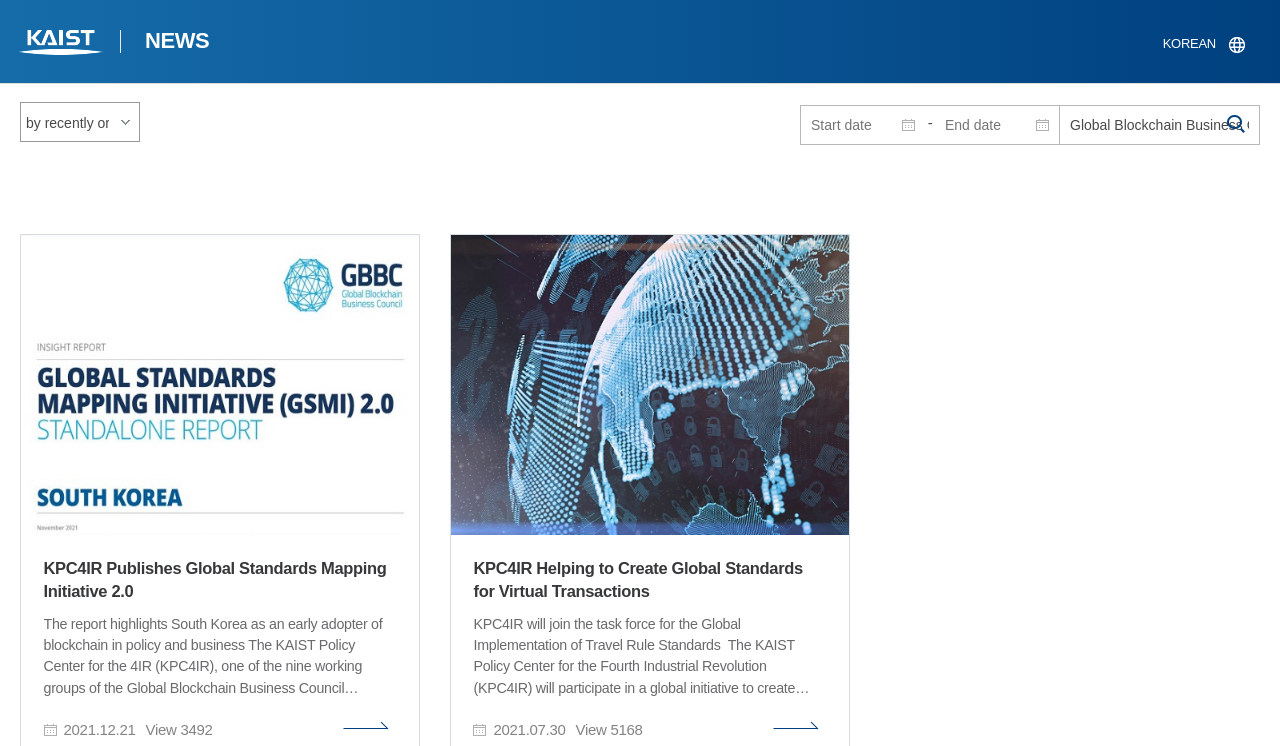Please determine the bounding box coordinates for the UI element described here. Use the format (top-left x, top-left y, bottom-right x, bottom-right y) with values bounded between 0 and 1: name="list_s_date" placeholder="Start date"

[0.626, 0.142, 0.723, 0.193]